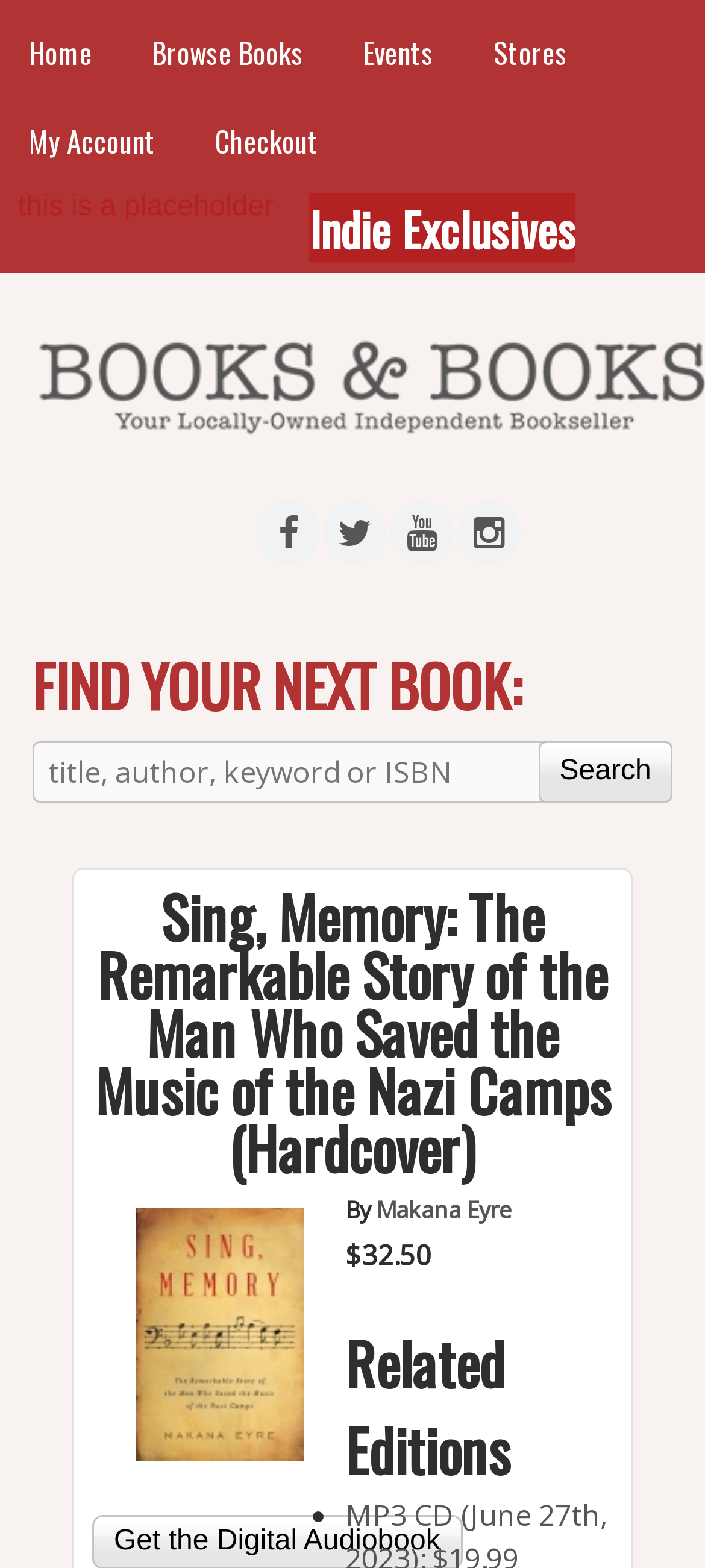Provide an in-depth caption for the elements present on the webpage.

This webpage appears to be a book details page, specifically for "Sing, Memory: The Remarkable Story of the Man Who Saved the Music of the Nazi Camps" by Makana Eyre. At the top, there is a main menu with links to "Home", "Browse Books", "Events", "Stores", and "My Account". Below the main menu, there is a section highlighting "BOOK OF THE DAY" and "Indie Exclusives".

On the left side, there is a section with a heading "Books & Books" and a link to the same. Below this, there are four social media links represented by icons. On the right side, there is a search bar with a heading "FIND YOUR NEXT BOOK:" and a search button.

The main content of the page is dedicated to the book details. There is a large image of the book cover, with a link to the book details. Below the image, there is the book title and author, followed by the price "$32.50". Further down, there is a section titled "Related Editions" with a list of related books.

Overall, the webpage is well-organized, with clear headings and concise text, making it easy to navigate and find the desired information.